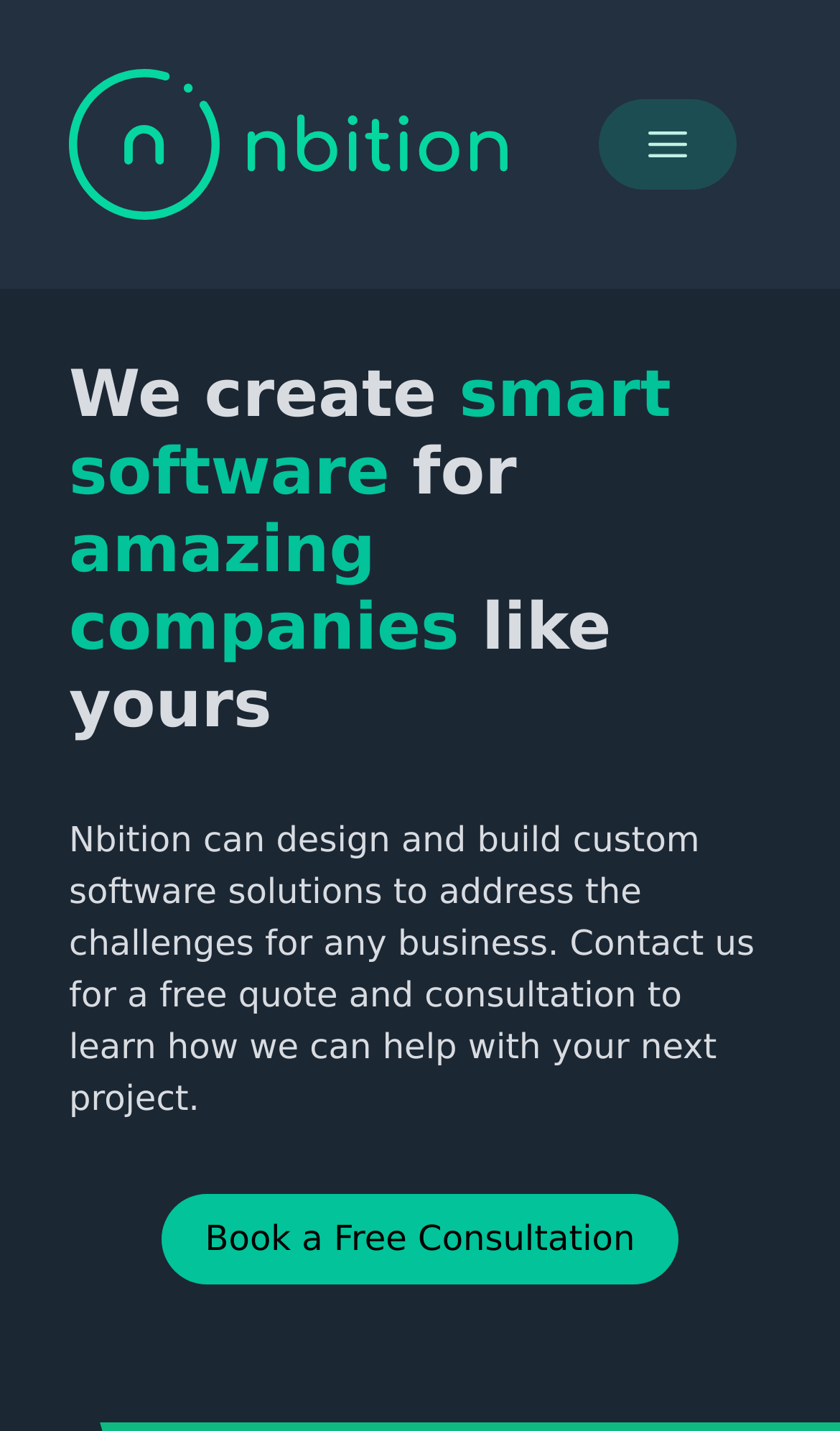Identify the bounding box coordinates for the UI element described by the following text: "alt="Nbition Logo"". Provide the coordinates as four float numbers between 0 and 1, in the format [left, top, right, bottom].

[0.082, 0.048, 0.605, 0.154]